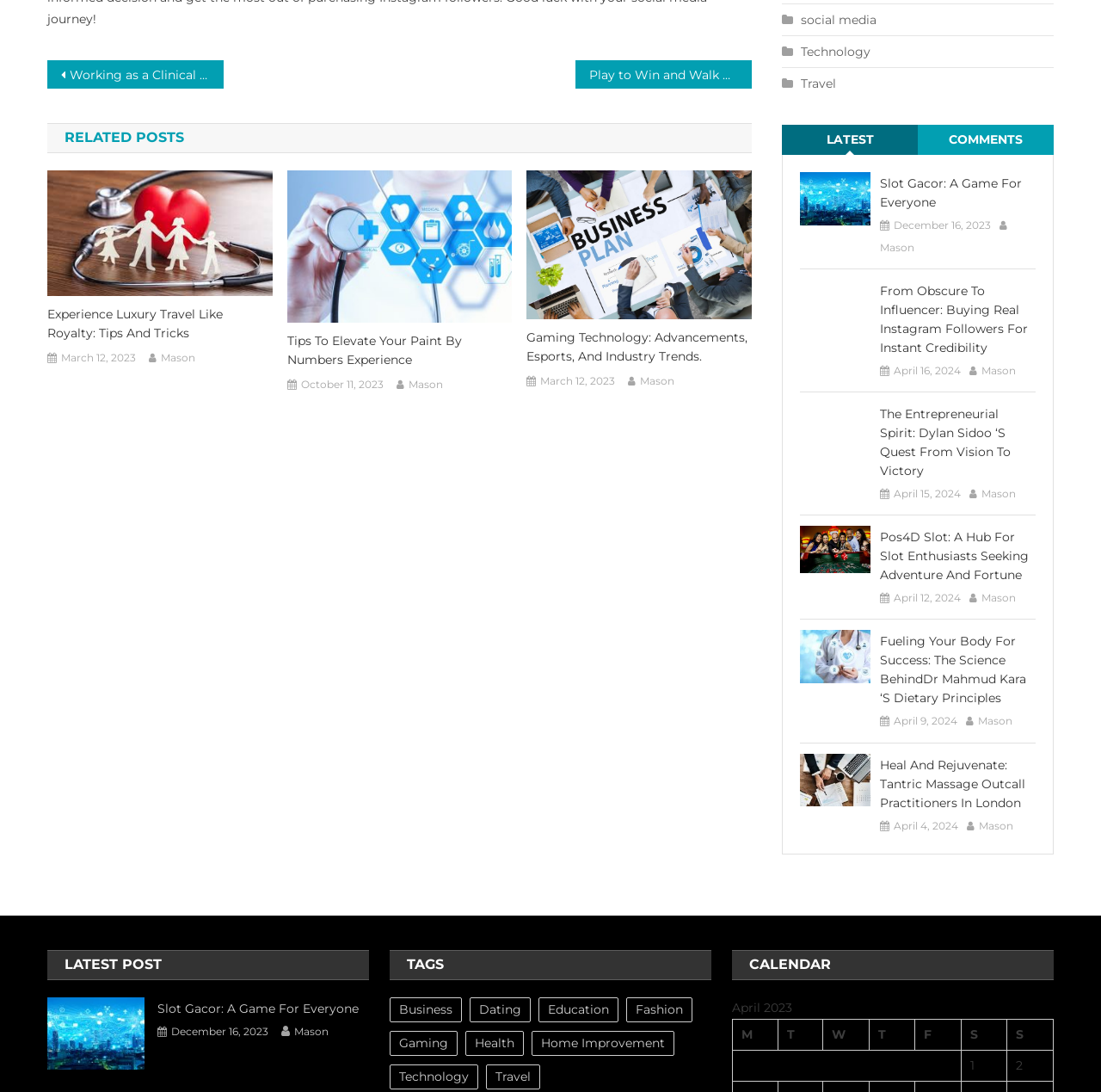Provide the bounding box coordinates of the section that needs to be clicked to accomplish the following instruction: "Read the 'Slot Gacor: A Game For Everyone' post."

[0.799, 0.16, 0.941, 0.194]